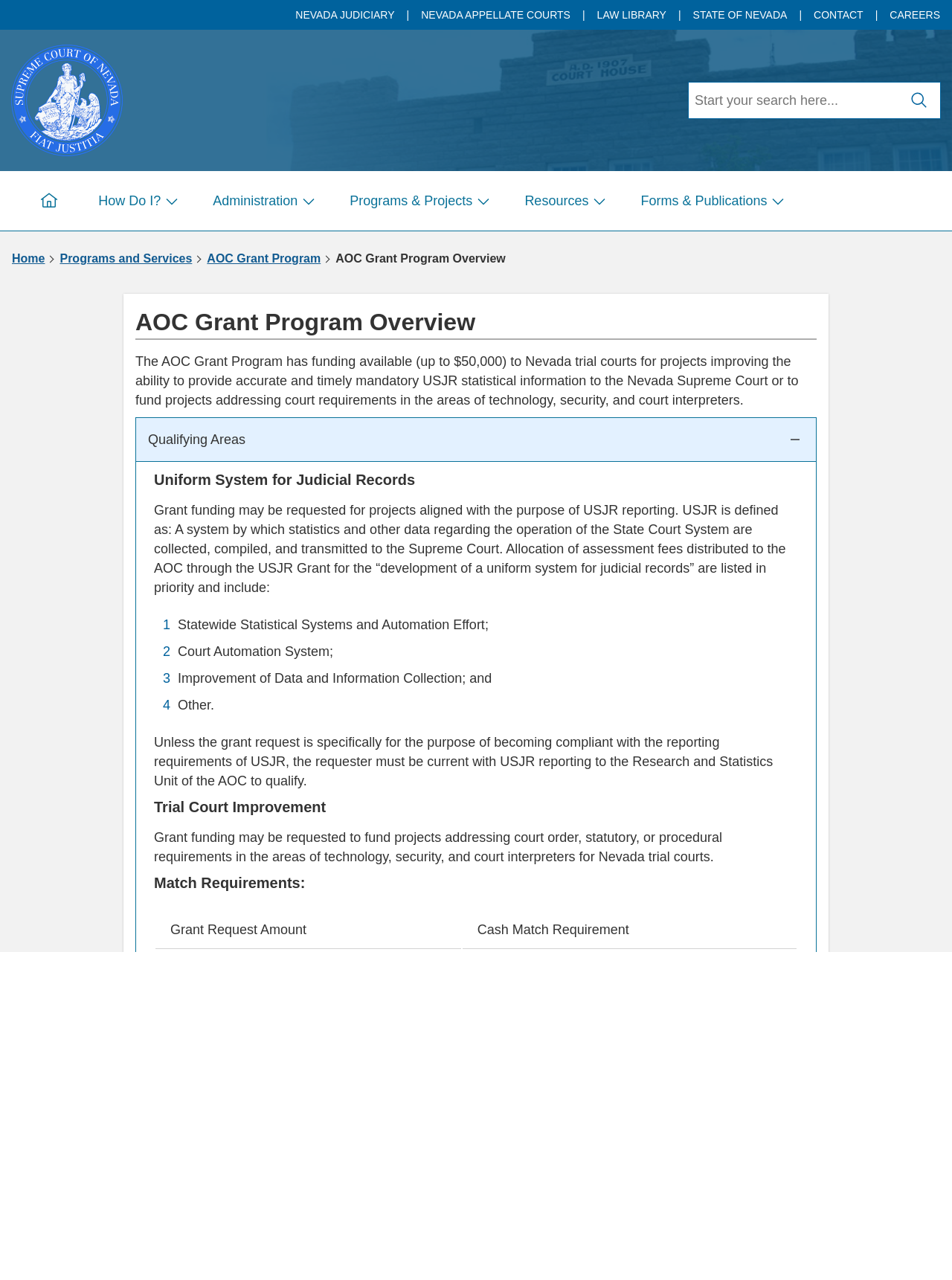Find the bounding box coordinates for the area that should be clicked to accomplish the instruction: "Learn about the author".

None